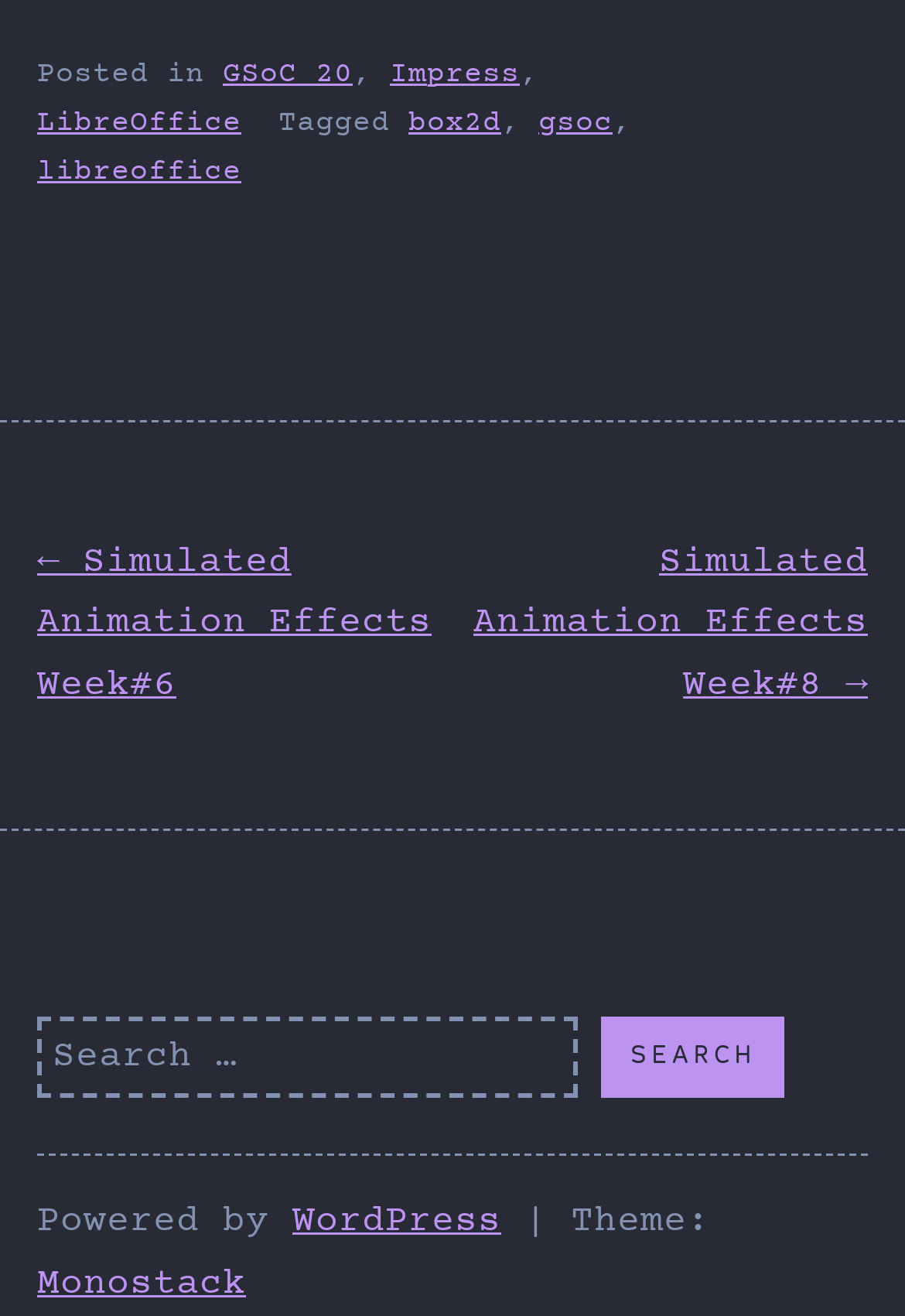Pinpoint the bounding box coordinates of the clickable area necessary to execute the following instruction: "Visit the WordPress website". The coordinates should be given as four float numbers between 0 and 1, namely [left, top, right, bottom].

[0.323, 0.916, 0.554, 0.944]